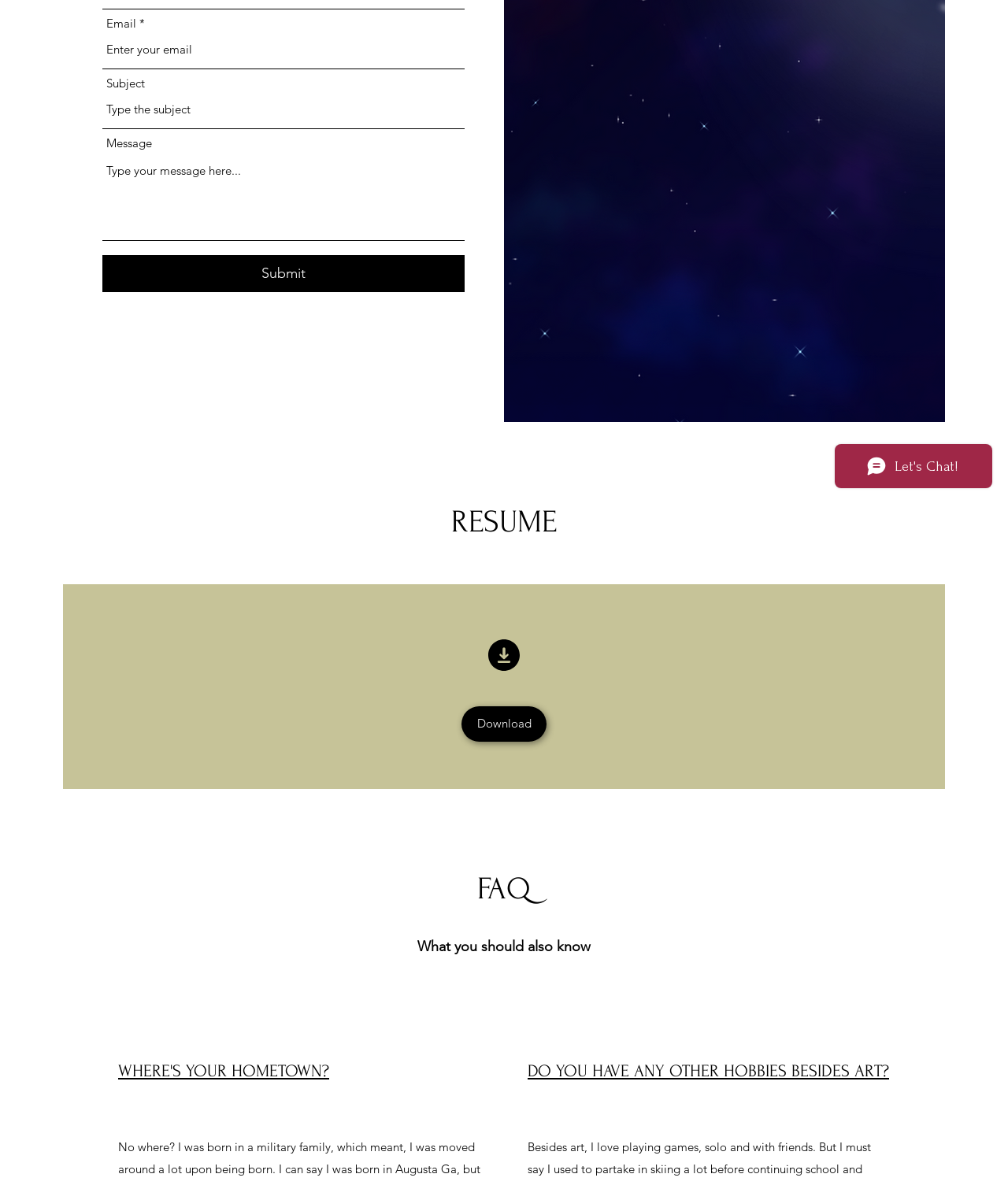Bounding box coordinates are given in the format (top-left x, top-left y, bottom-right x, bottom-right y). All values should be floating point numbers between 0 and 1. Provide the bounding box coordinate for the UI element described as: name="email" placeholder="Enter your email"

[0.102, 0.026, 0.461, 0.059]